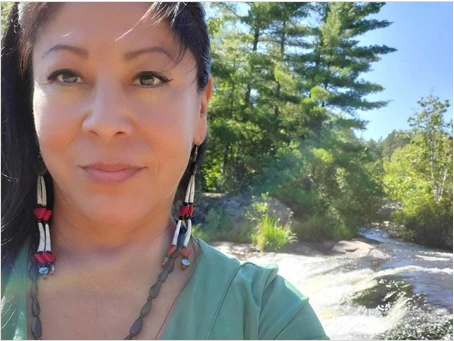What is the woman wearing around her neck? Using the information from the screenshot, answer with a single word or phrase.

Beaded necklace